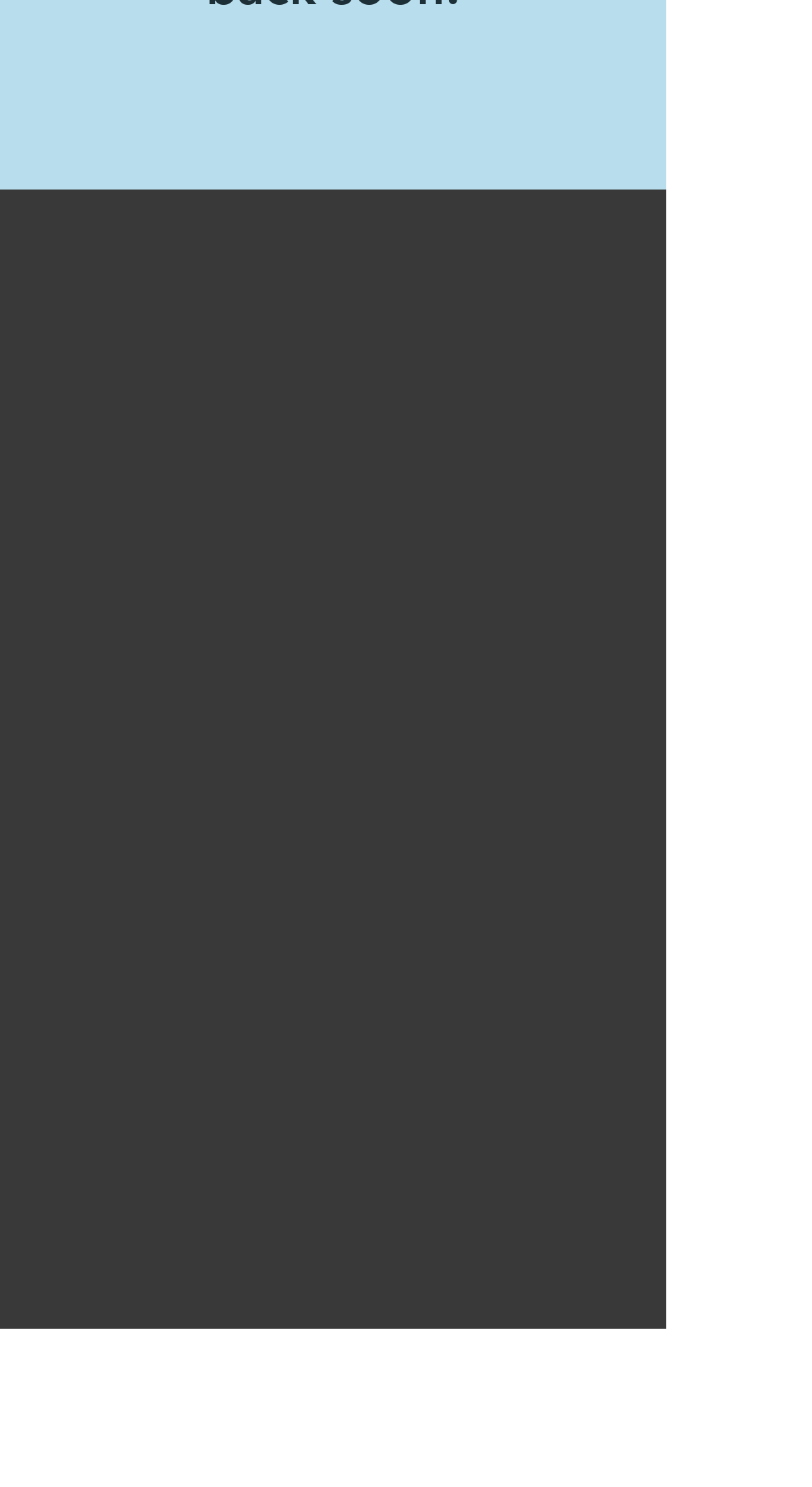Please determine the bounding box of the UI element that matches this description: Join. The coordinates should be given as (top-left x, top-left y, bottom-right x, bottom-right y), with all values between 0 and 1.

[0.051, 0.797, 0.769, 0.853]